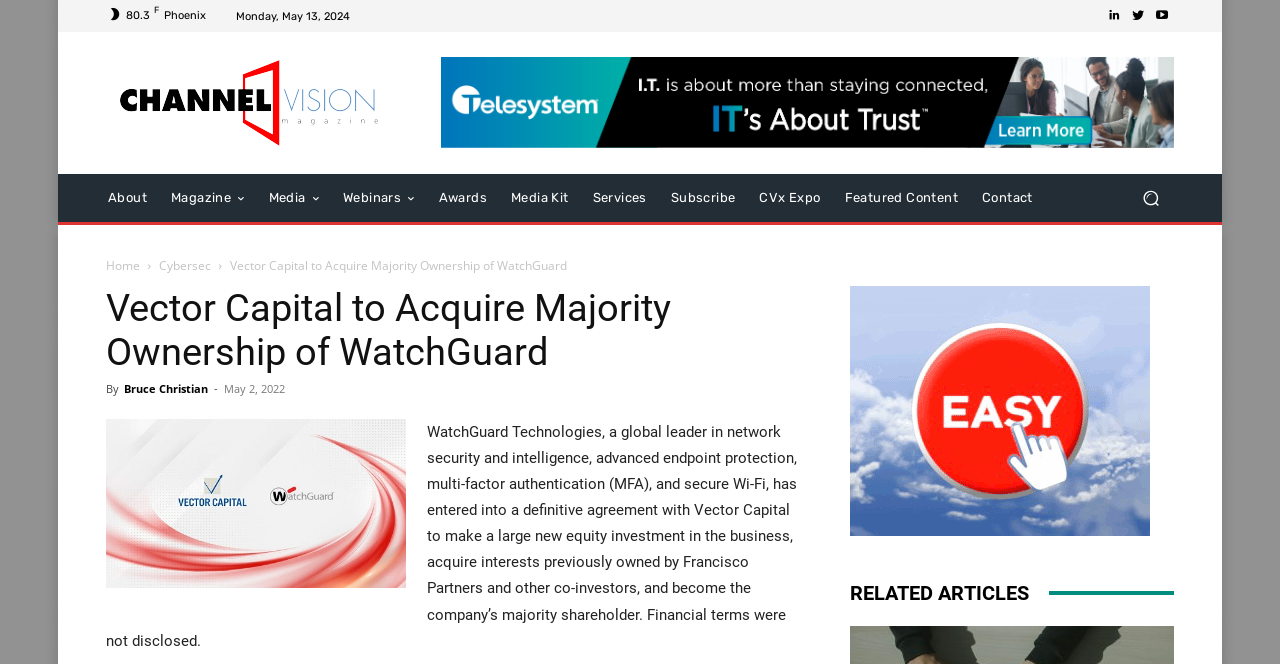Please identify the bounding box coordinates of the element that needs to be clicked to execute the following command: "Click the logo". Provide the bounding box using four float numbers between 0 and 1, formatted as [left, top, right, bottom].

[0.083, 0.09, 0.307, 0.22]